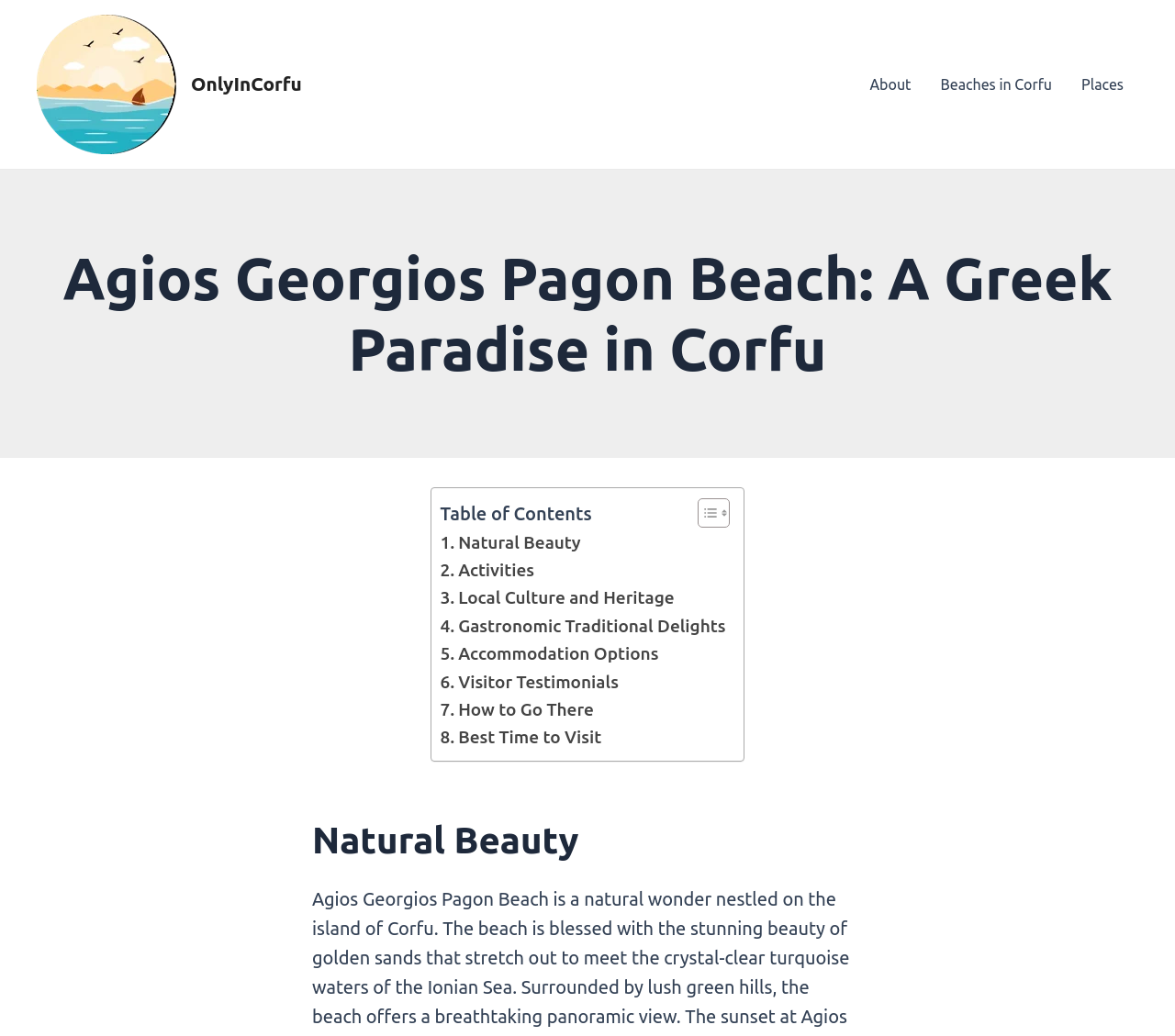From the details in the image, provide a thorough response to the question: What is the topic of the second heading on the webpage?

I found the answer by examining the headings on the webpage. The second heading is located below the main heading and is titled 'Natural Beauty'. This heading is a subtopic of the main heading and provides more specific information about Agios Georgios Pagon Beach.